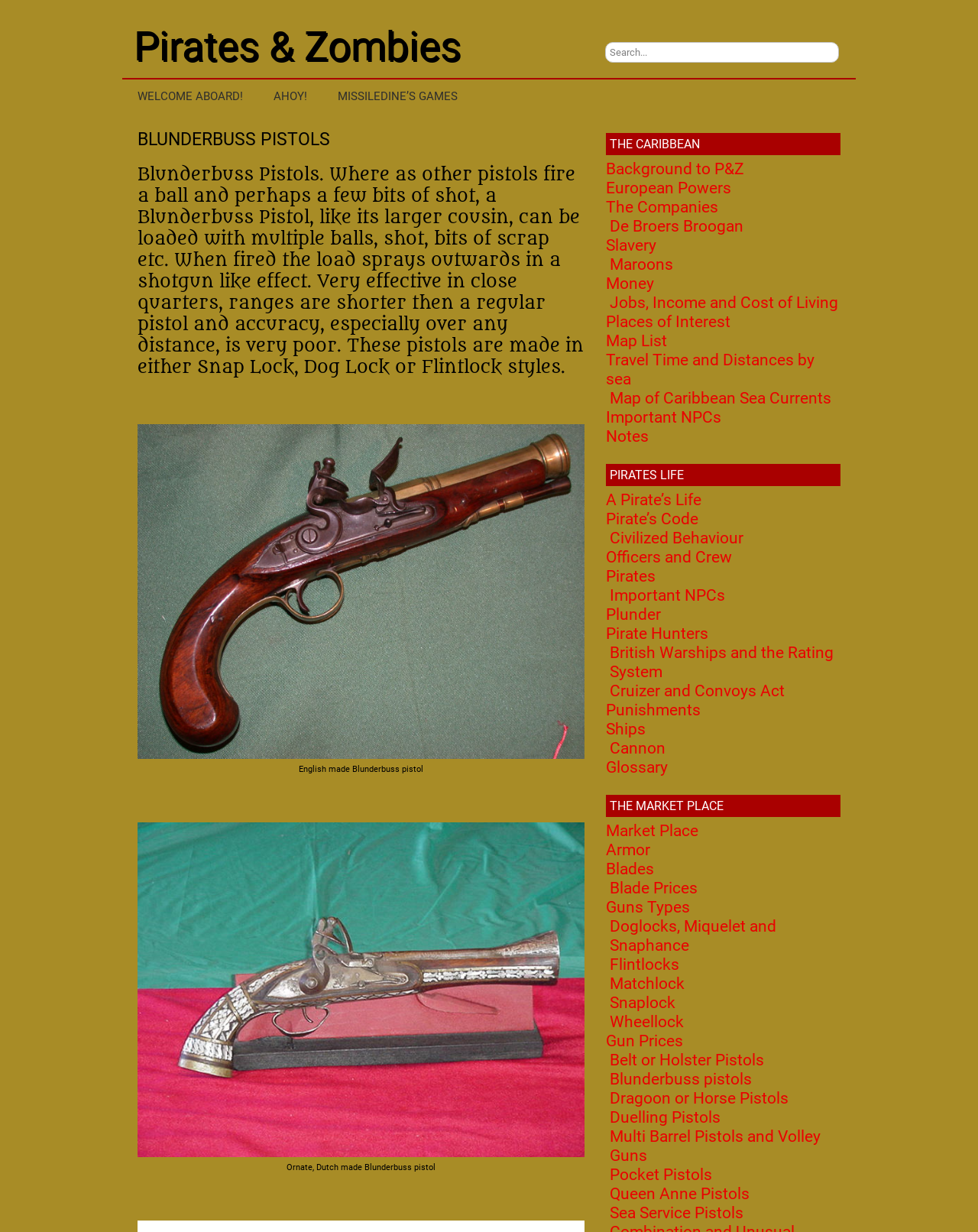Identify and provide the bounding box coordinates of the UI element described: "Snaplock". The coordinates should be formatted as [left, top, right, bottom], with each number being a float between 0 and 1.

[0.623, 0.806, 0.69, 0.821]